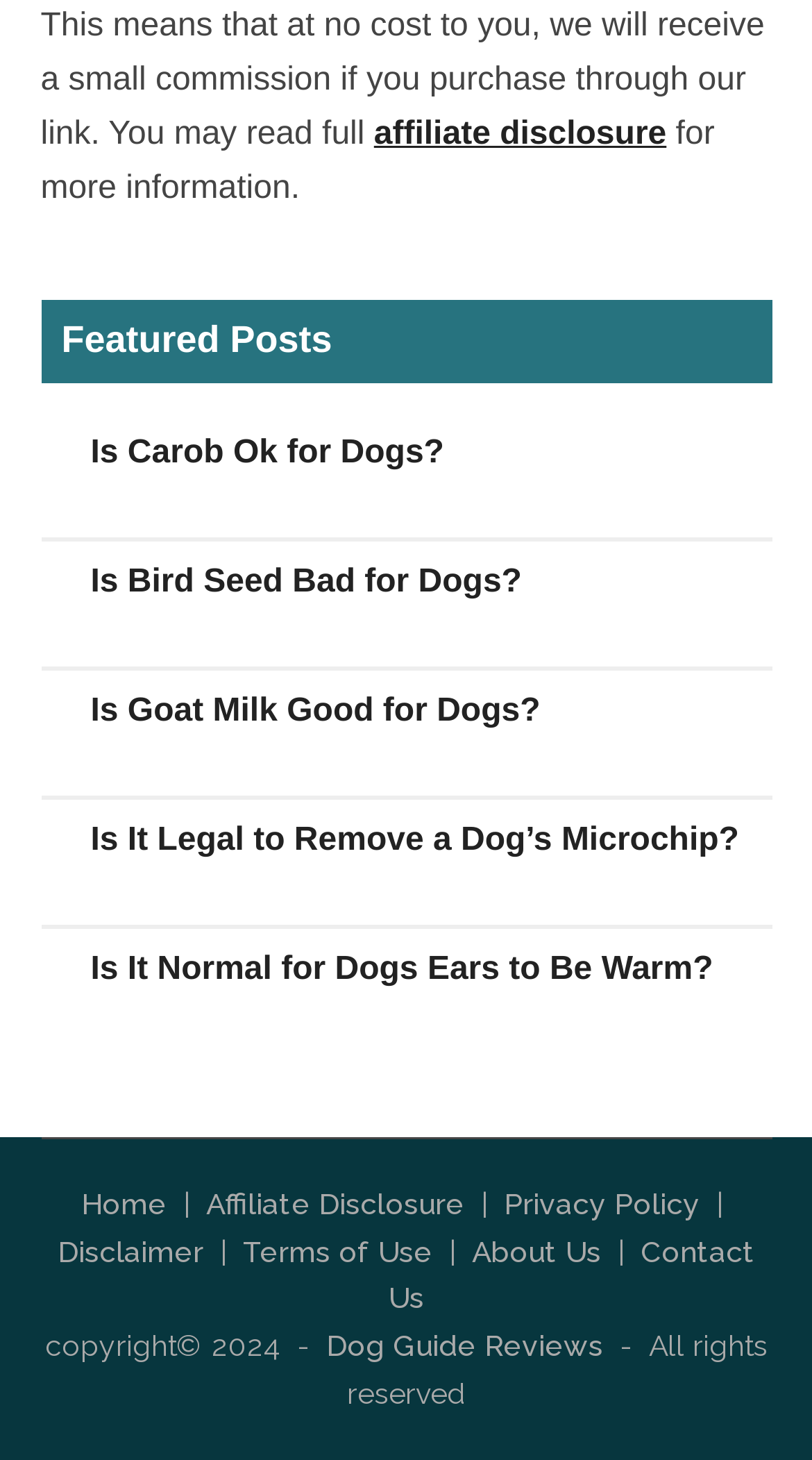What is the category of posts featured on this webpage?
Look at the image and provide a short answer using one word or a phrase.

Dog-related posts